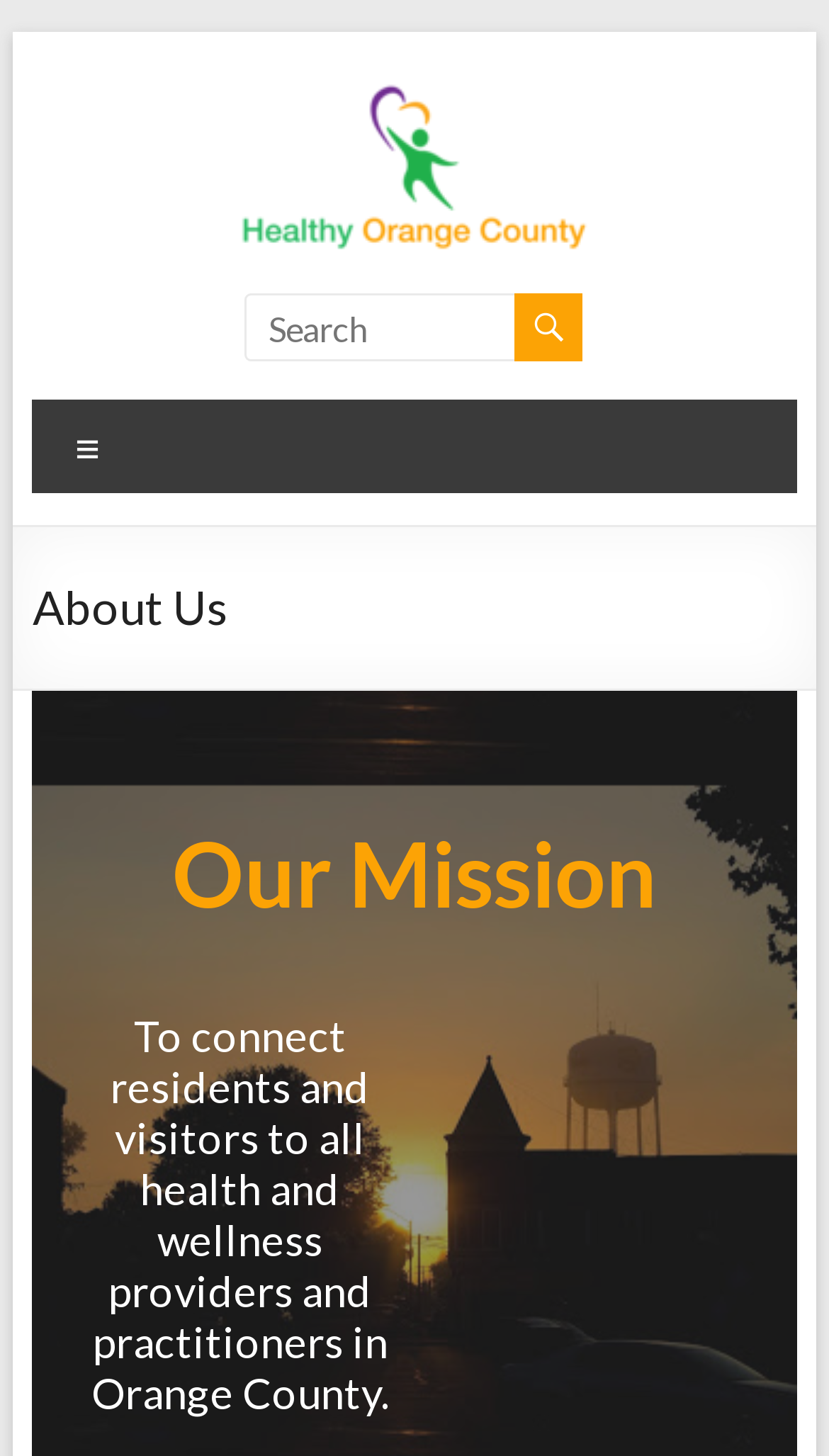Answer the question with a brief word or phrase:
What is the text of the top-left link?

Skip to content